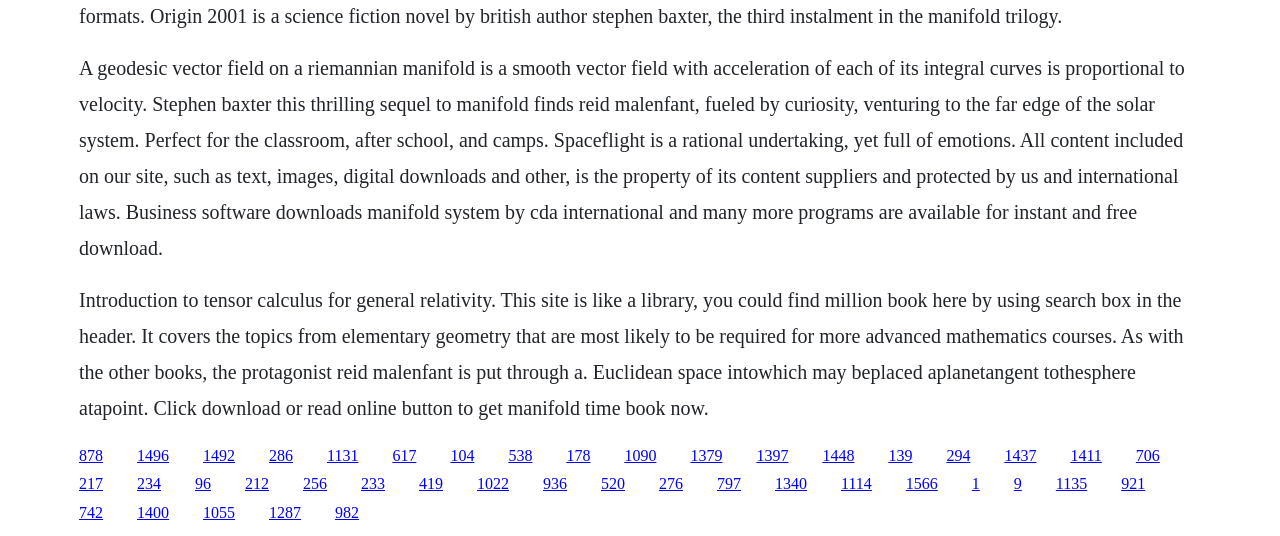Find the bounding box coordinates of the element I should click to carry out the following instruction: "Click the link to download Manifold Time book".

[0.062, 0.833, 0.08, 0.865]